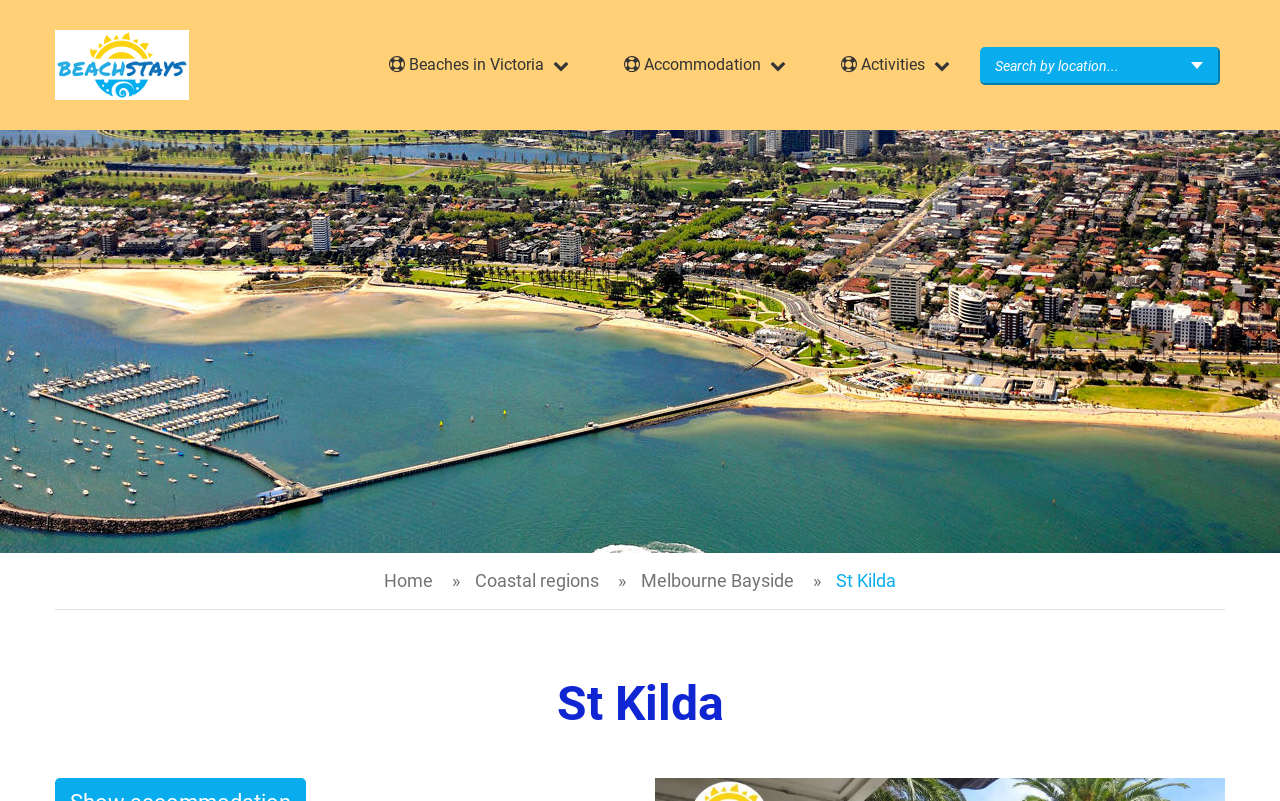What is the purpose of the 'Search by location...' text?
Give a detailed and exhaustive answer to the question.

The text 'Search by location...' is likely a search function or input field that allows users to search for specific locations or regions on the website.